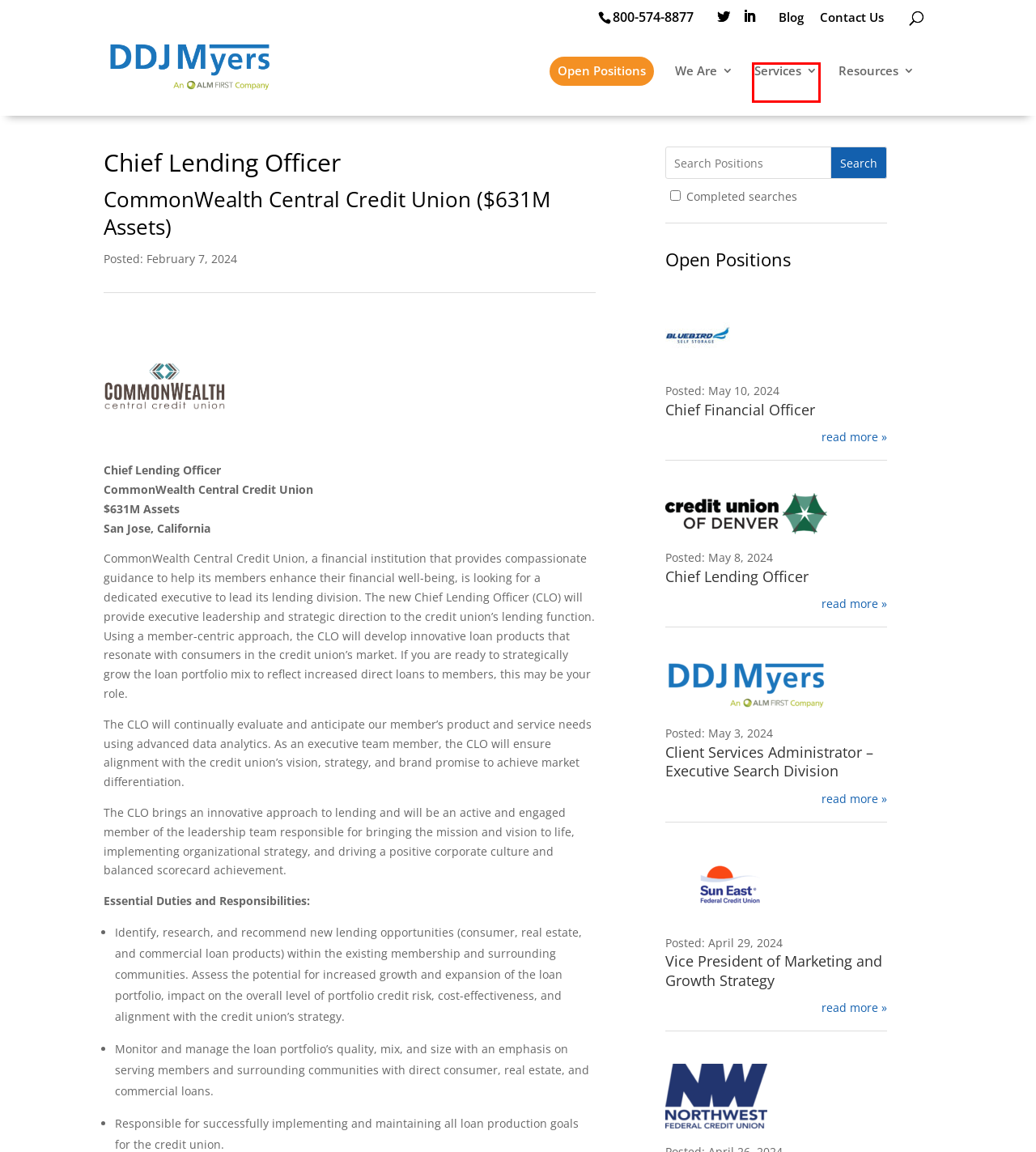You are presented with a screenshot of a webpage containing a red bounding box around an element. Determine which webpage description best describes the new webpage after clicking on the highlighted element. Here are the candidates:
A. Advancing Leadership Success Is Our Passion. | DDJ Myers
B. DDJ Myers Advancing Leadership Success
C. Positions Open | DDJ Myers
D. Contact Us | DDJ Myers
E. Chief Financial Officer | DDJ Myers
F. Blog | DDJ Myers
G. Vice President of Marketing and Growth Strategy | DDJ Myers
H. Client Services Administrator – Executive Search Division | DDJ Myers

A